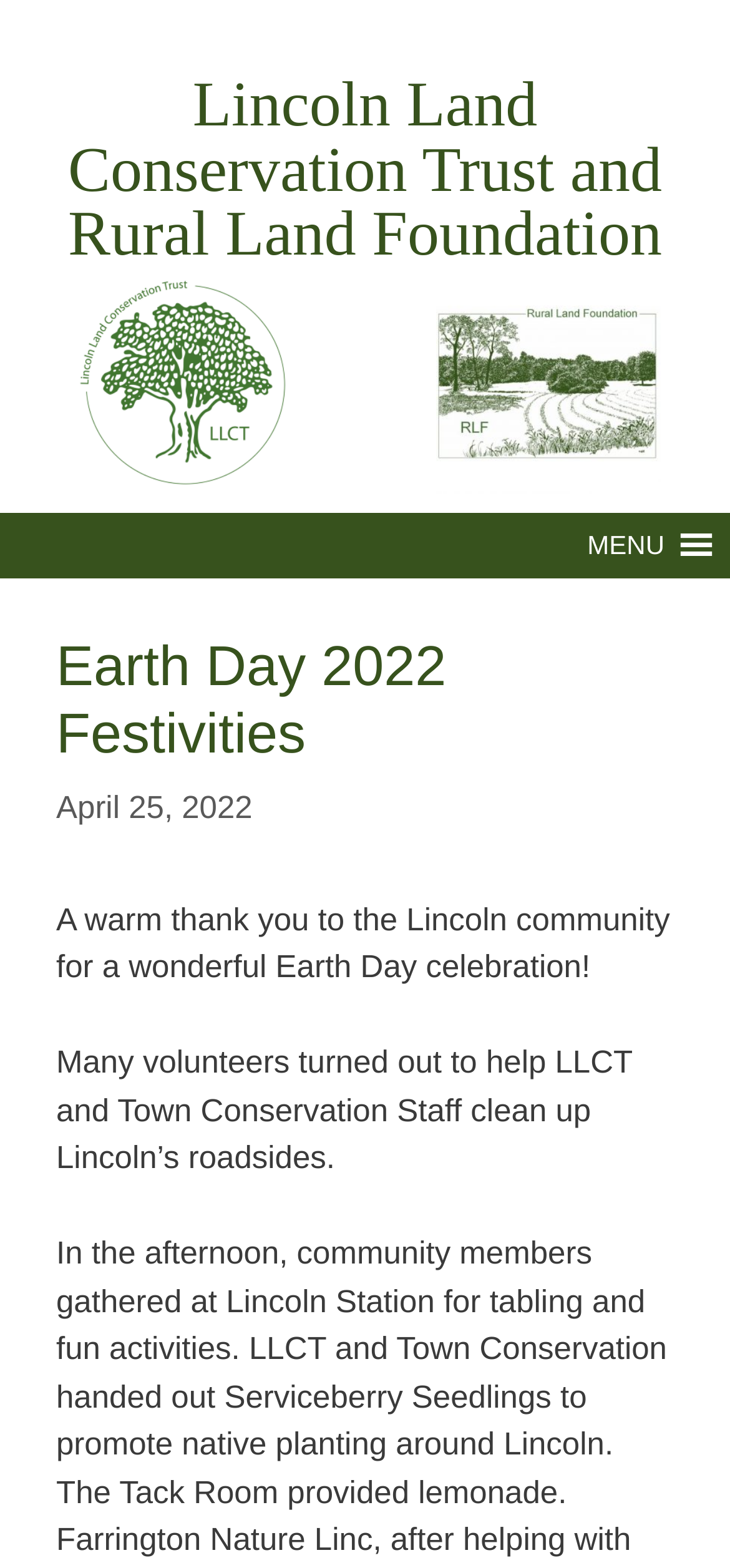What is the tone of the webpage?
Please answer the question as detailed as possible.

I determined this by reading the first paragraph of text on the webpage, which starts with 'A warm thank you to the Lincoln community...' and expresses appreciation for the Earth Day celebration.